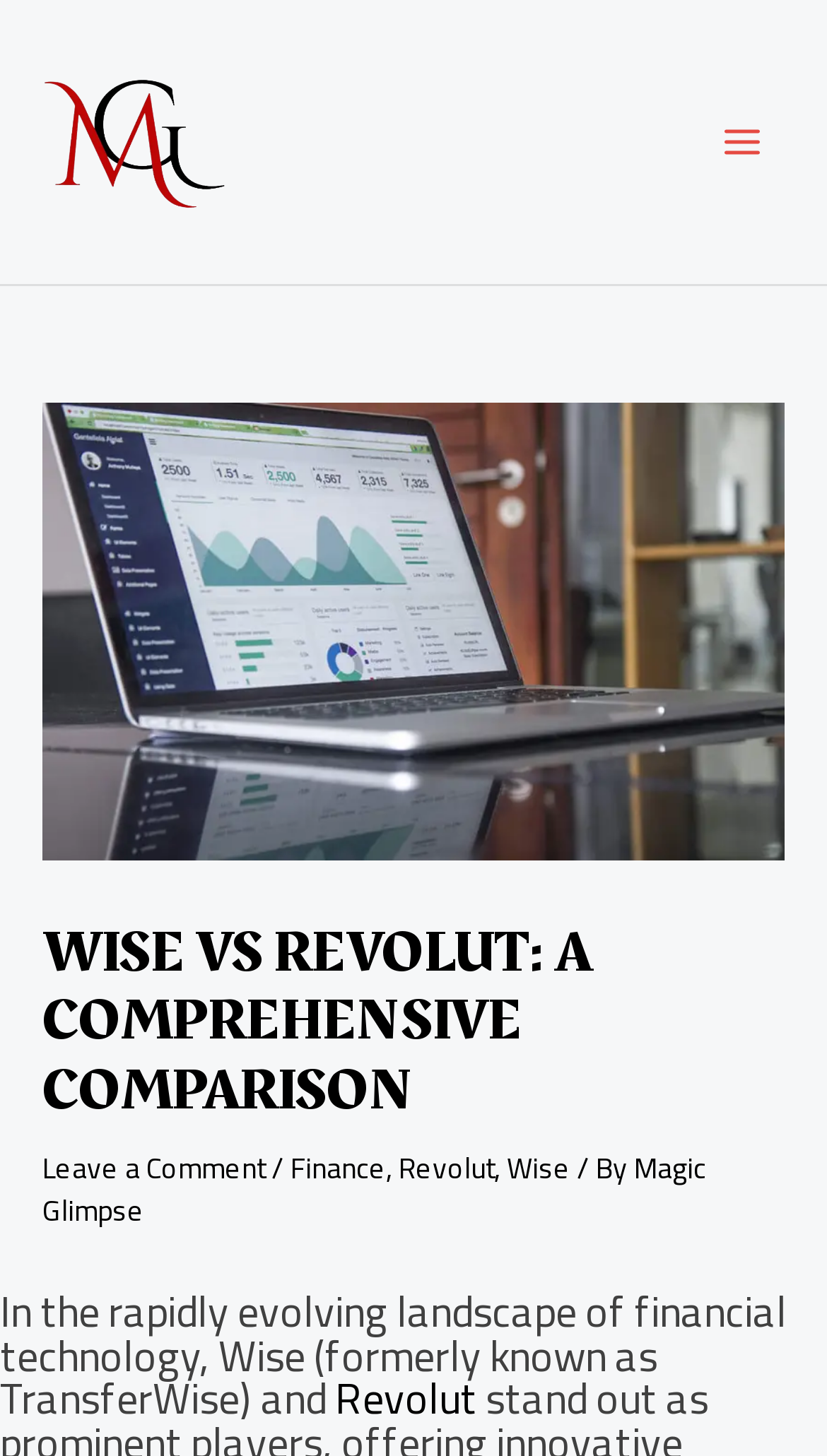What is the context of the article?
Look at the image and construct a detailed response to the question.

The context of the article can be inferred from the text 'In the rapidly evolving landscape of financial technology, Wise (formerly known as TransferWise) and Revolut...' which suggests that the article is discussing financial technology.